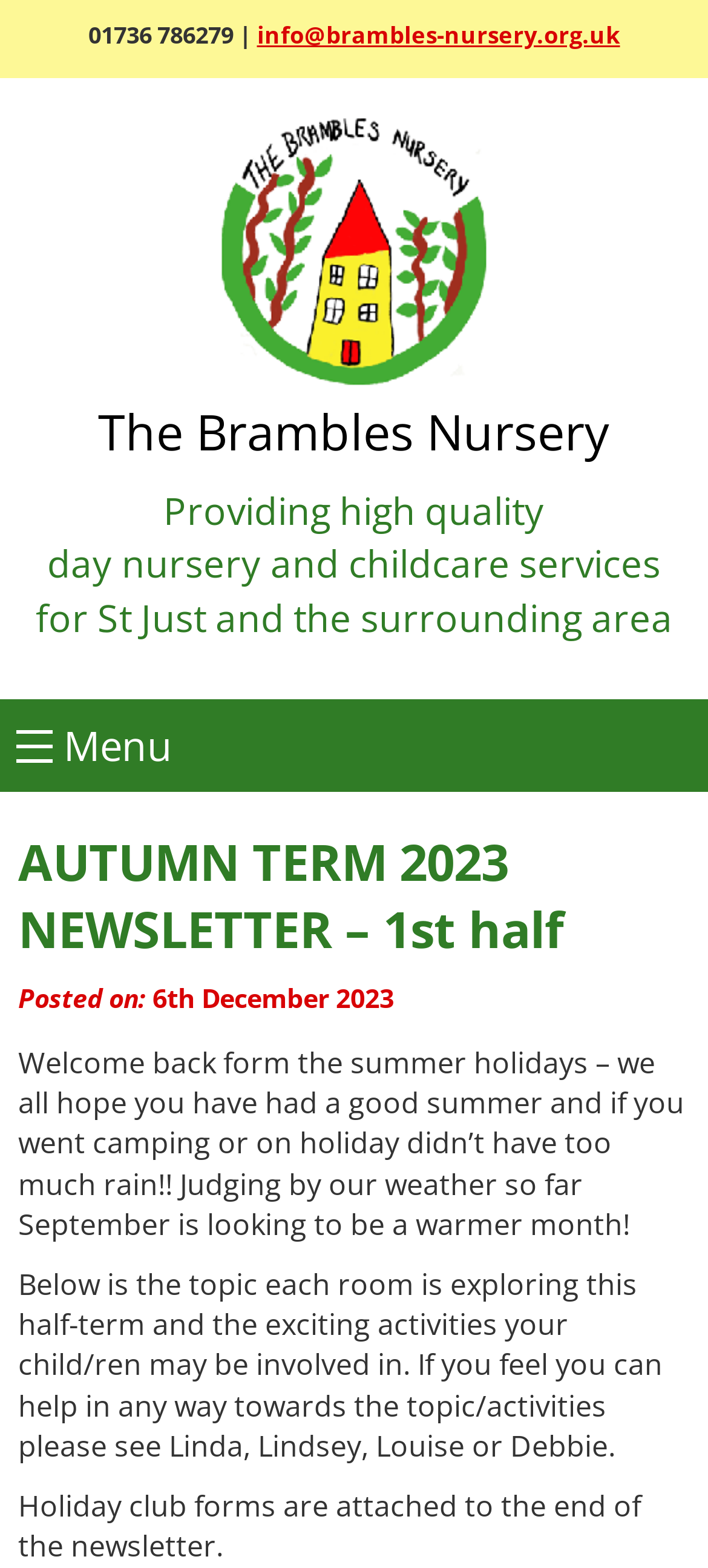For the following element description, predict the bounding box coordinates in the format (top-left x, top-left y, bottom-right x, bottom-right y). All values should be floating point numbers between 0 and 1. Description: info@brambles-nursery.org.uk

[0.363, 0.012, 0.876, 0.032]